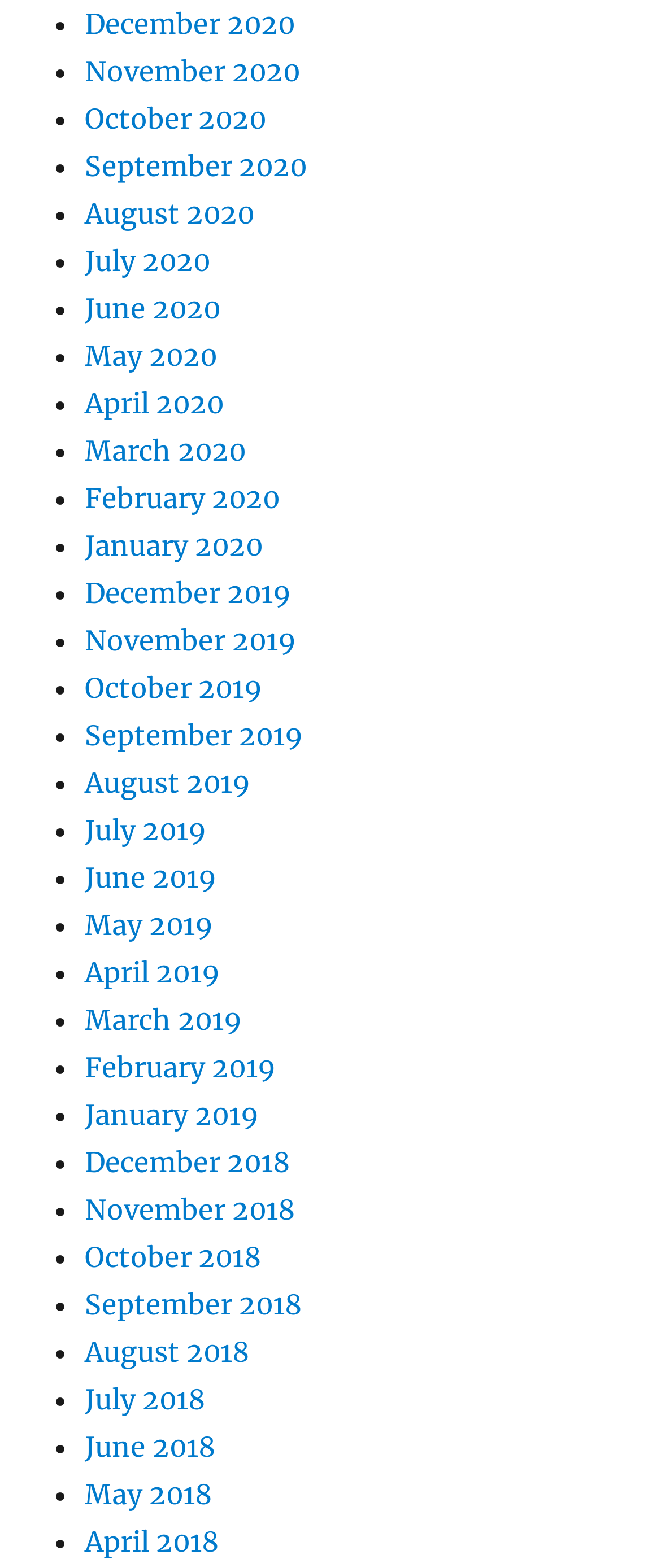Please specify the bounding box coordinates of the clickable region necessary for completing the following instruction: "View October 2020". The coordinates must consist of four float numbers between 0 and 1, i.e., [left, top, right, bottom].

[0.128, 0.065, 0.403, 0.086]